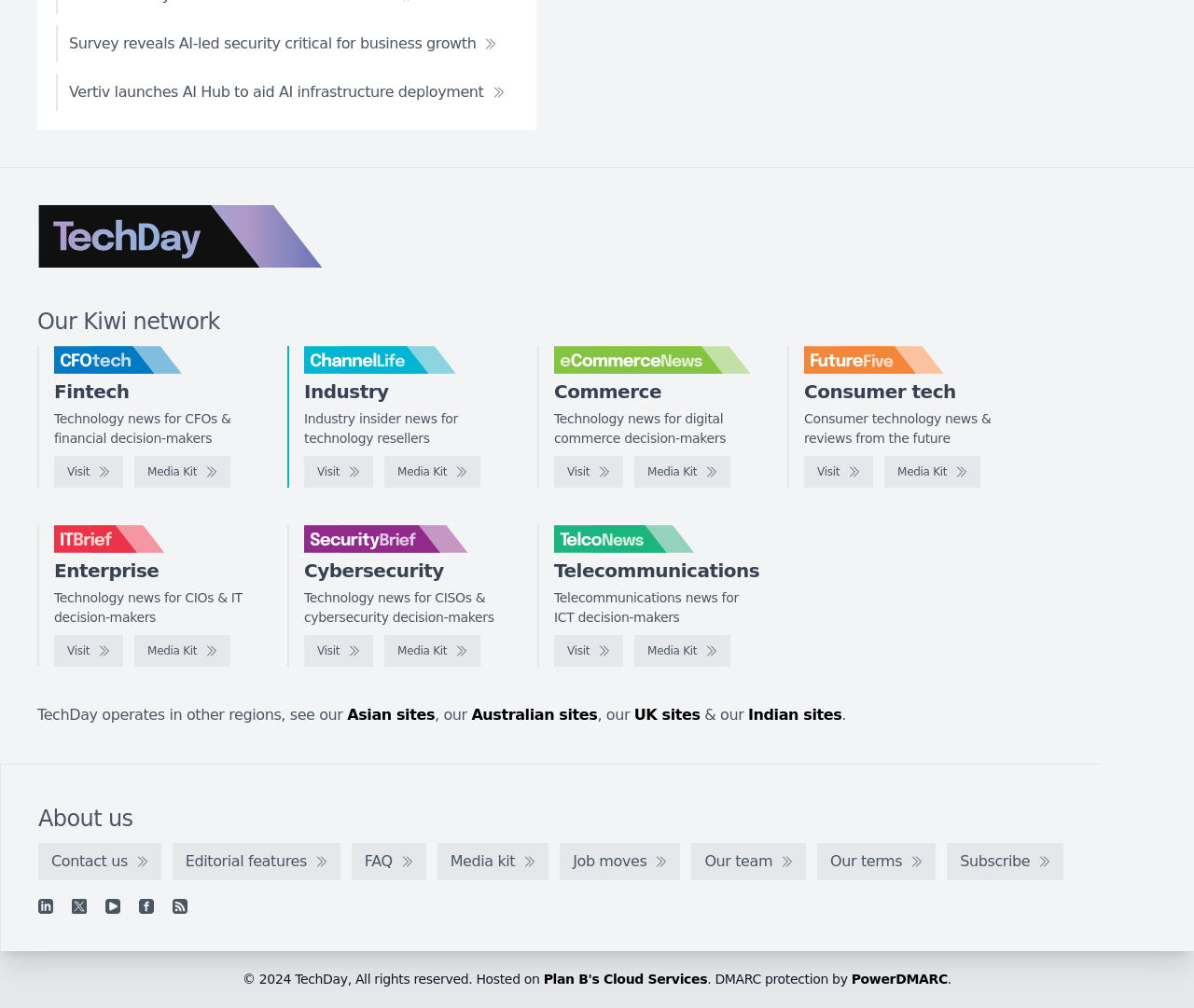Determine the bounding box coordinates of the clickable element to achieve the following action: 'Read about Our Kiwi network'. Provide the coordinates as four float values between 0 and 1, formatted as [left, top, right, bottom].

[0.031, 0.306, 0.184, 0.332]